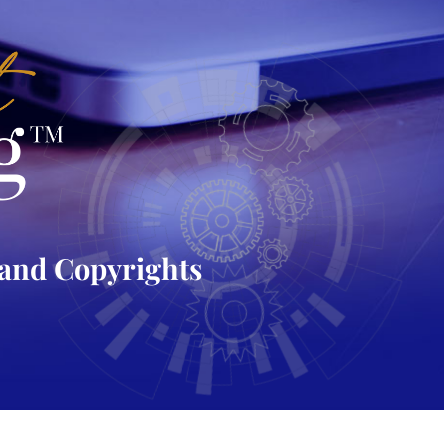Generate a detailed caption that encompasses all aspects of the image.

The image features a visually appealing backdrop that highlights the theme of innovation and intellectual property. In the foreground, the text "All About Inventing™" is prominently displayed, symbolizing a focus on creativity and invention. Below this, the caption reads "Patents, Trademarks and Copyrights," effectively conveying the blog's focus on various aspects of intellectual property.

Subtle graphical elements, including gears and a circular design, reinforce the theme of invention and technology, suggesting a connection to the processes involved in creating and protecting ideas. The color palette blends shades of blue, evoking professionalism and trust, making it suitable for a blog dedicated to legal matters surrounding intellectual property. The image as a whole captures the essence of the blog, inviting visitors to delve into topics related to patents, trademarks, and copyrights.